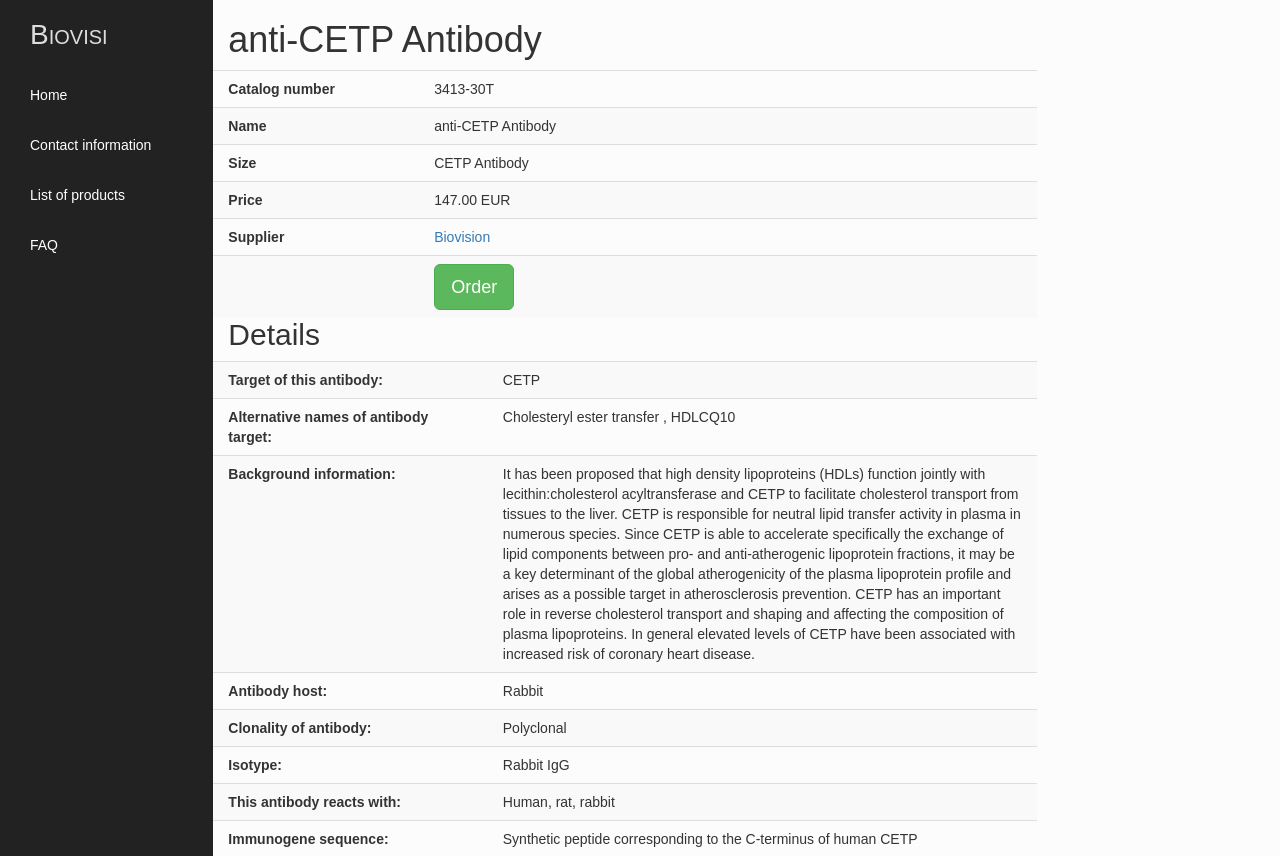What is the host of the anti-CETP Antibody?
Please look at the screenshot and answer in one word or a short phrase.

Rabbit